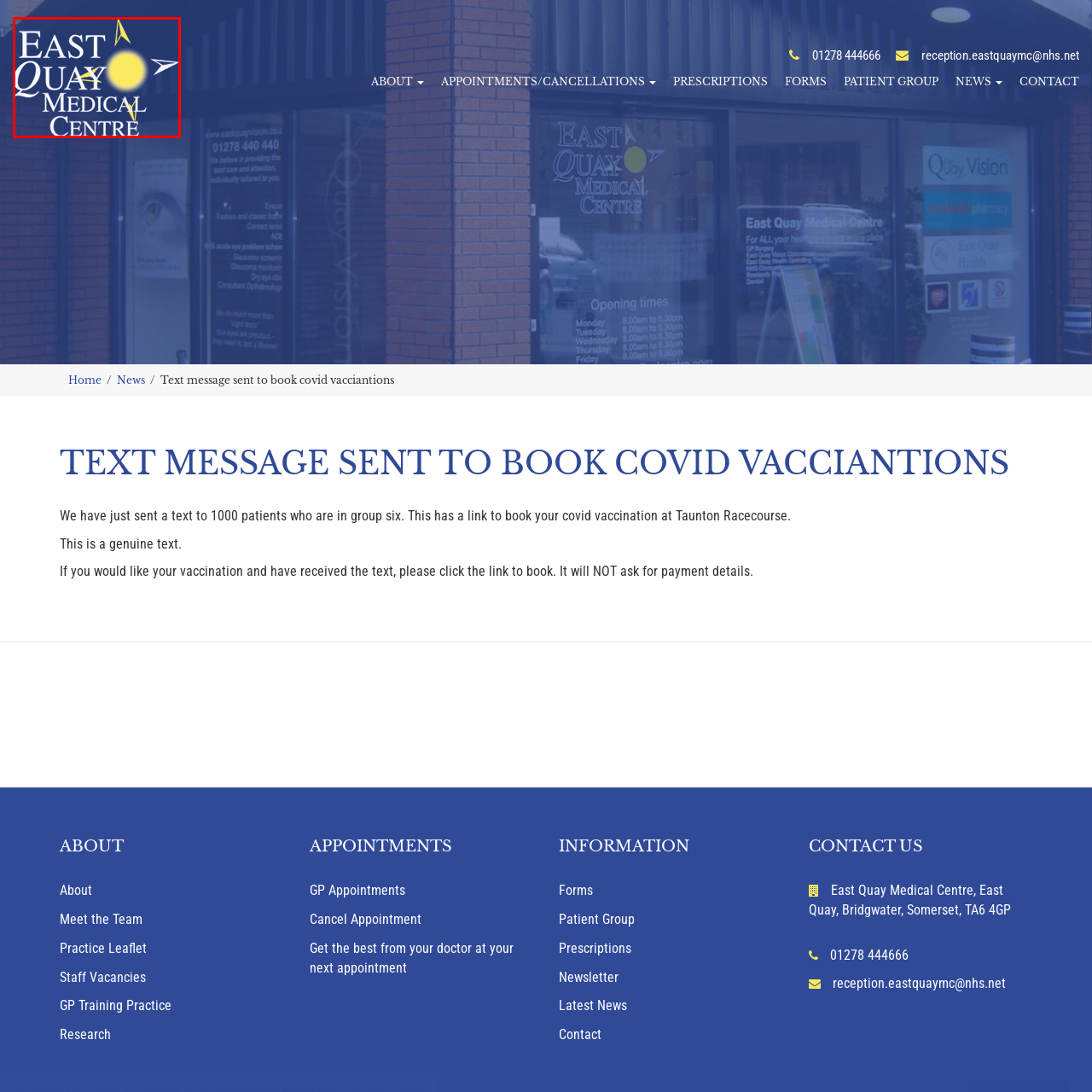View the section of the image outlined in red, What does the stylized sun symbolize? Provide your response in a single word or brief phrase.

Guidance and care